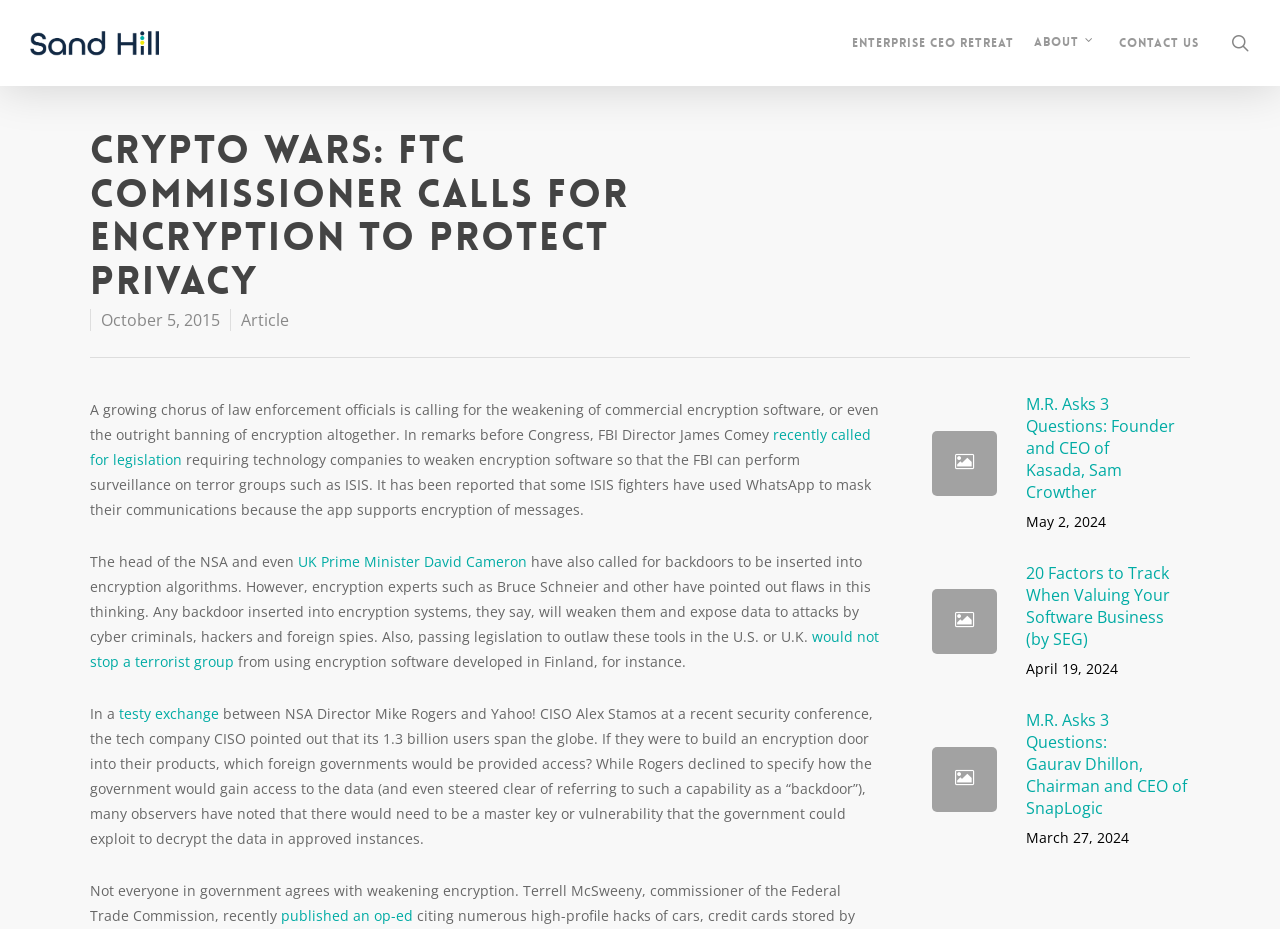Respond concisely with one word or phrase to the following query:
What is the name of the CEO of SnapLogic?

Gaurav Dhillon